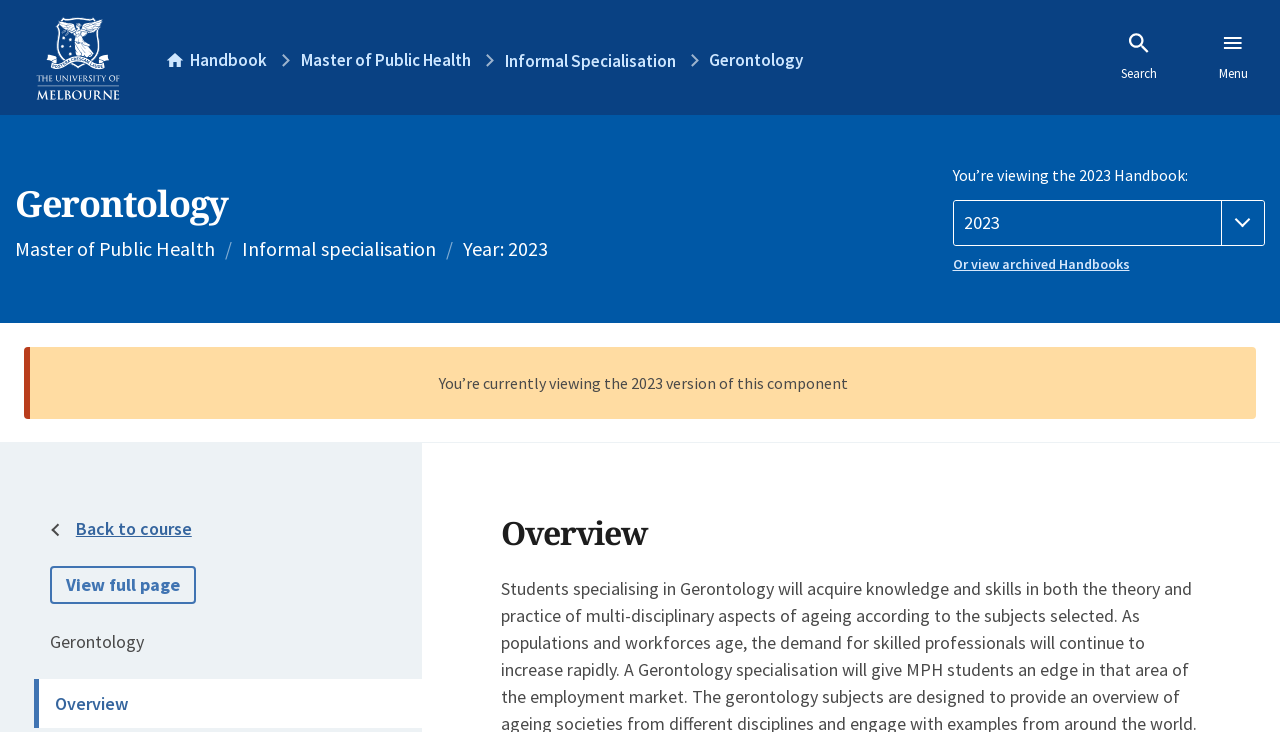Provide a thorough summary of the webpage.

The webpage is about the Gerontology specialization at the University of Melbourne. At the top left corner, there is a link to the university's homepage, accompanied by a small image. Next to it, there are several links to other related pages, including "Home Handbook", "Master of Public Health", "Informal Specialisation", and "Gerontology". 

On the top right corner, there are two links: "Search" and "Menu". Below these links, there is a header section that spans the entire width of the page. Within this section, there is a large heading that reads "Gerontology", followed by three lines of text: "Master of Public Health", "Informal specialisation", and "Year: 2023". 

To the right of the "Year: 2023" text, there is a group of elements that includes a combobox to select the handbook year and a link to view archived handbooks. Below this group, there is a static text that reads "You’re currently viewing the 2023 version of this component". 

Further down the page, there are three links: "Back to course", "View full page", and a link with the text "Gerontology". At the very bottom of the page, there is a link to "Overview" and a heading that also reads "Overview".